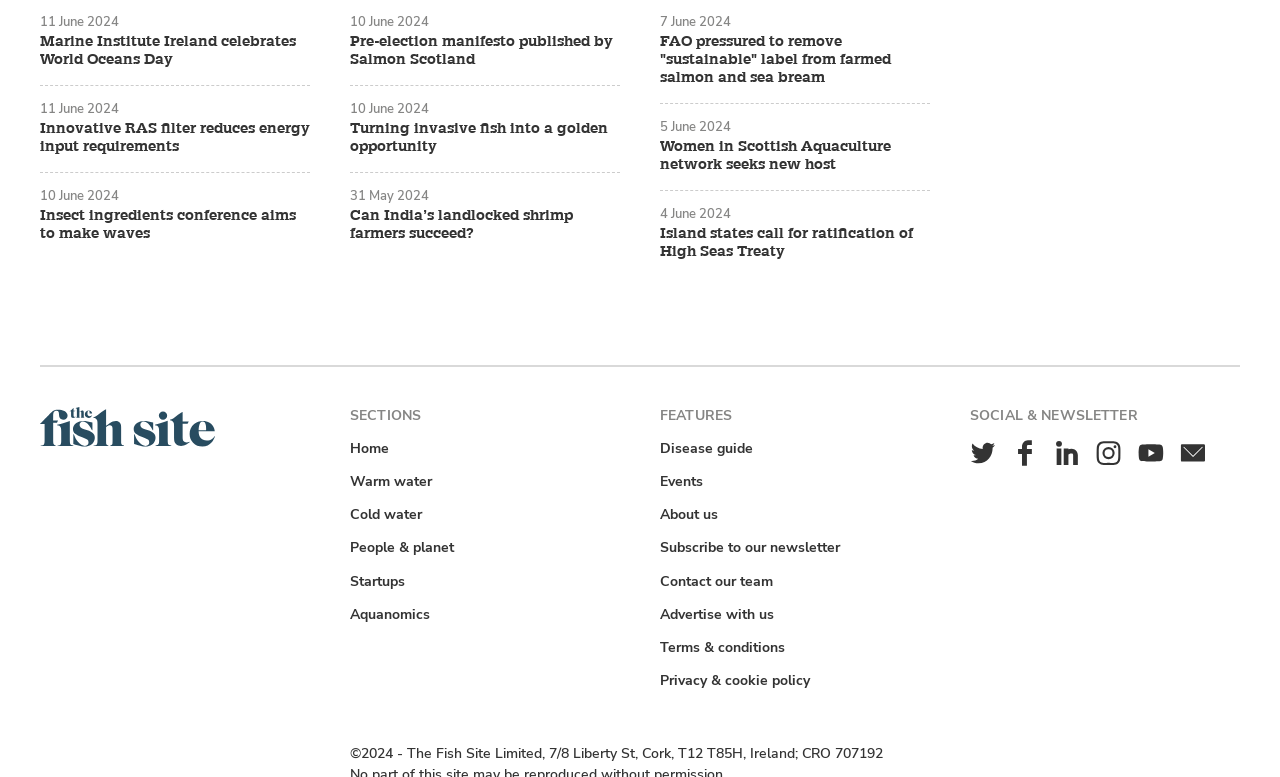What is the purpose of the 'Women in Scottish Aquaculture network'?
Please ensure your answer to the question is detailed and covers all necessary aspects.

I found the article element with the heading 'Women in Scottish Aquaculture network seeks new host' and inferred that the purpose of the network is to seek a new host.